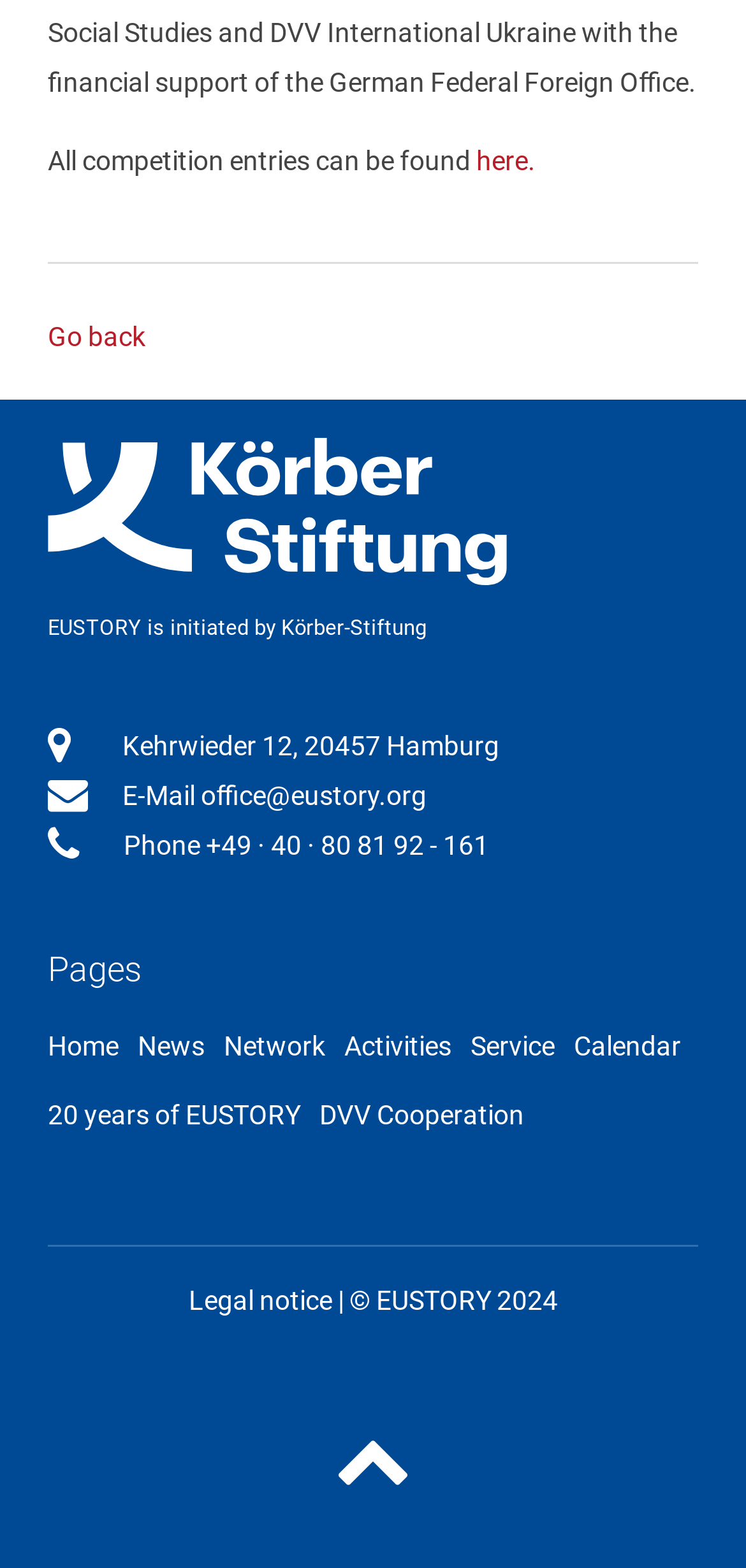Identify the bounding box coordinates for the element you need to click to achieve the following task: "Go back". The coordinates must be four float values ranging from 0 to 1, formatted as [left, top, right, bottom].

[0.064, 0.205, 0.195, 0.224]